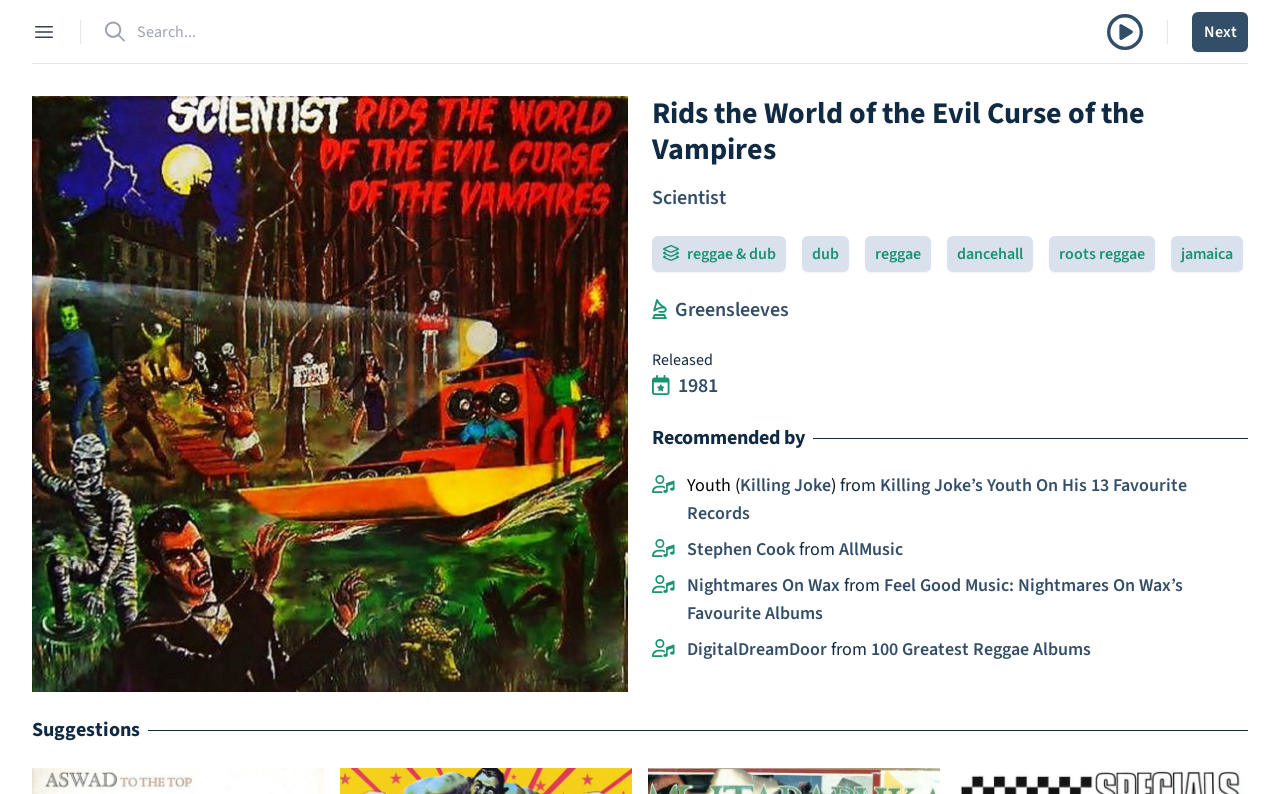What is the release year of the album?
Using the information from the image, answer the question thoroughly.

The release year of the album can be found in the link element with the text '1981' which is located below the 'Released' static text and above the 'Recommended by' heading.